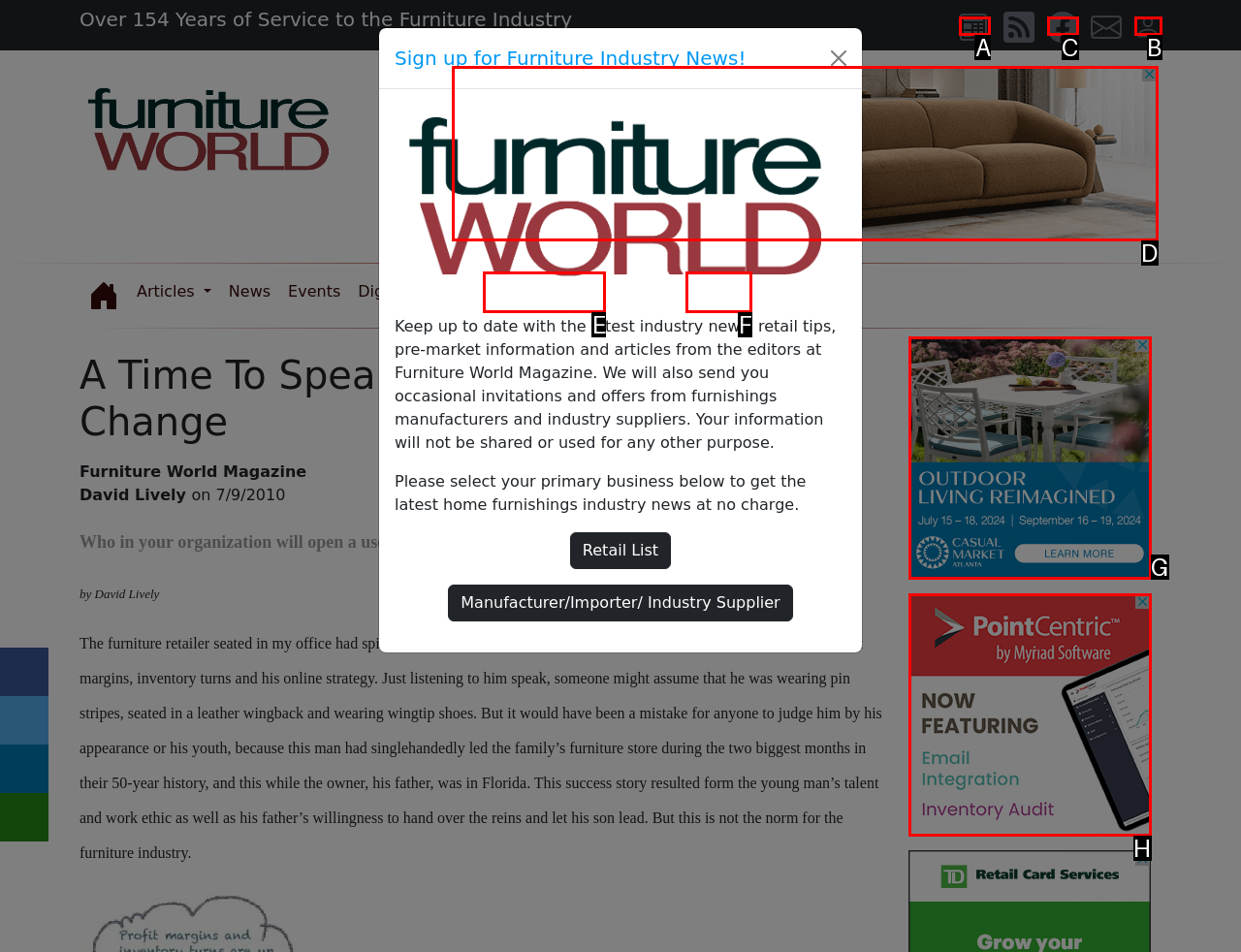Identify the appropriate choice to fulfill this task: Like us on Facebook
Respond with the letter corresponding to the correct option.

C